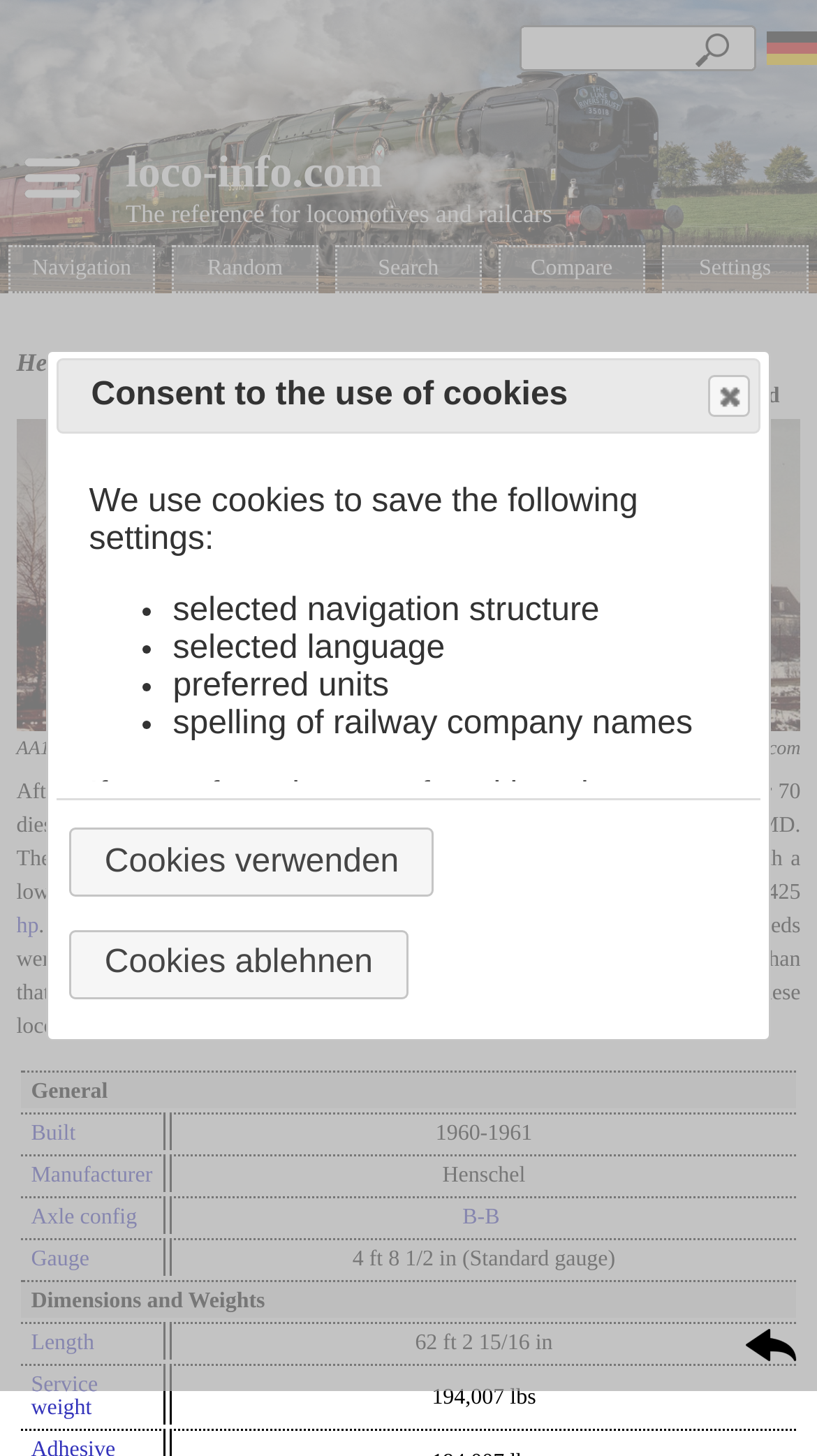Identify the bounding box coordinates for the region of the element that should be clicked to carry out the instruction: "Click the 'Random' button". The bounding box coordinates should be four float numbers between 0 and 1, i.e., [left, top, right, bottom].

[0.254, 0.177, 0.346, 0.193]